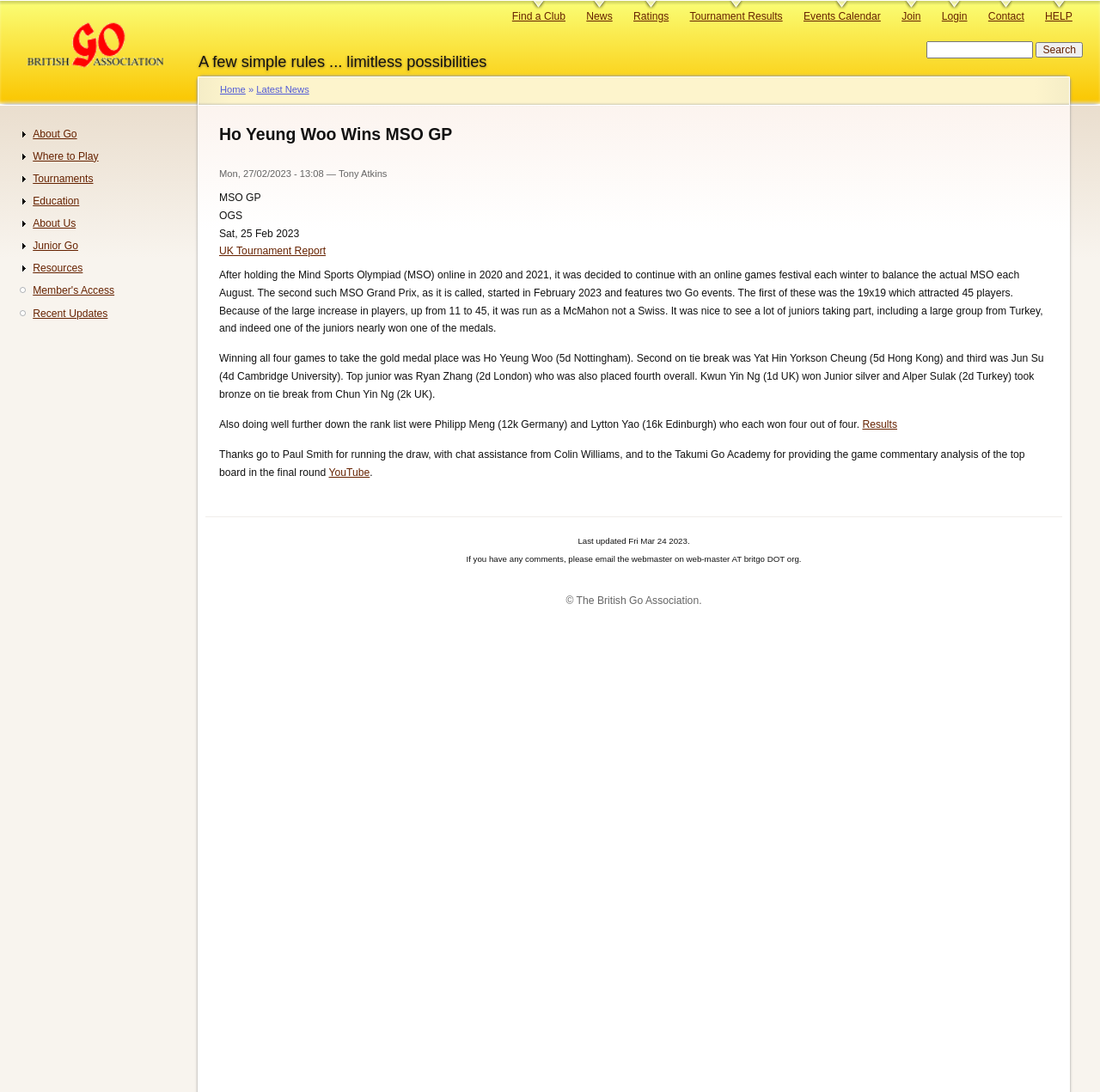How many players participated in the 19x19 Go event?
Examine the screenshot and reply with a single word or phrase.

45